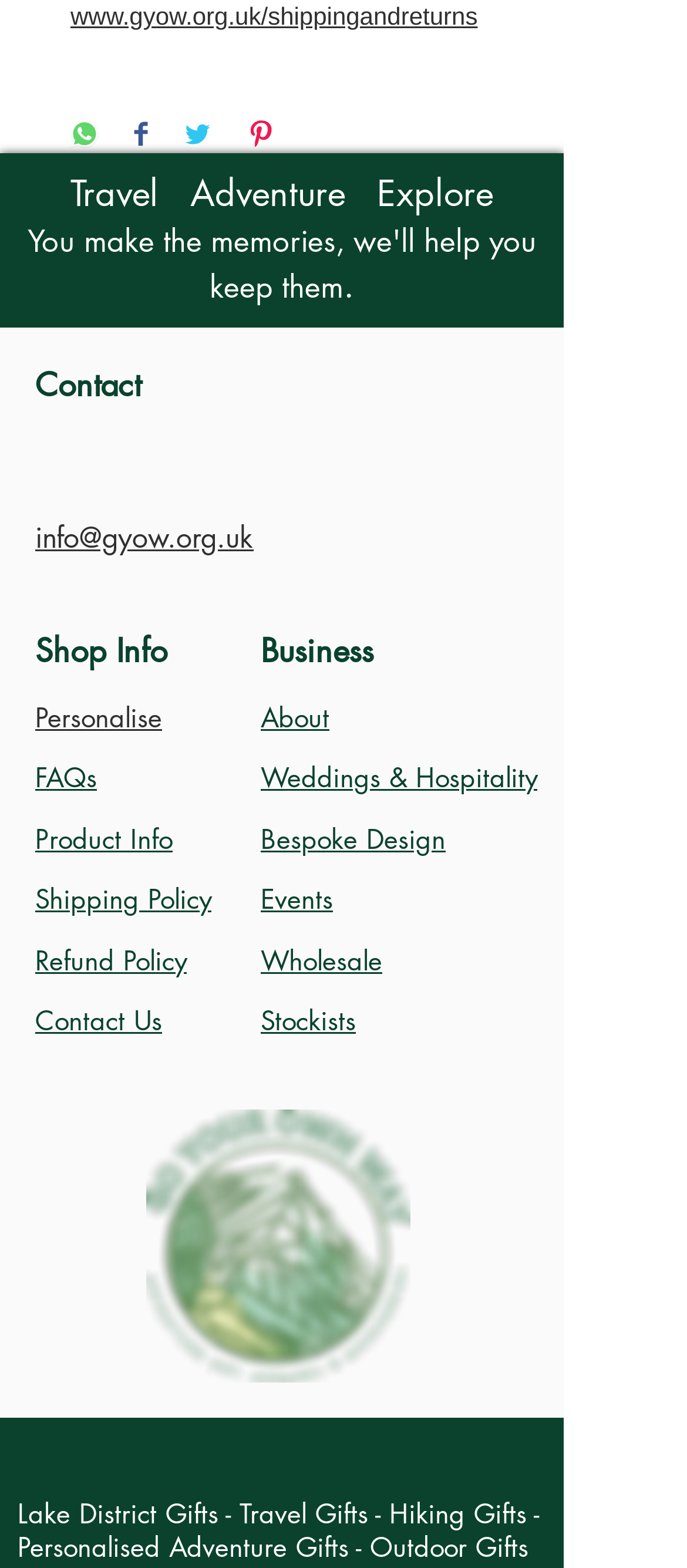Please identify the bounding box coordinates of the element's region that should be clicked to execute the following instruction: "Personalise". The bounding box coordinates must be four float numbers between 0 and 1, i.e., [left, top, right, bottom].

[0.051, 0.446, 0.236, 0.468]